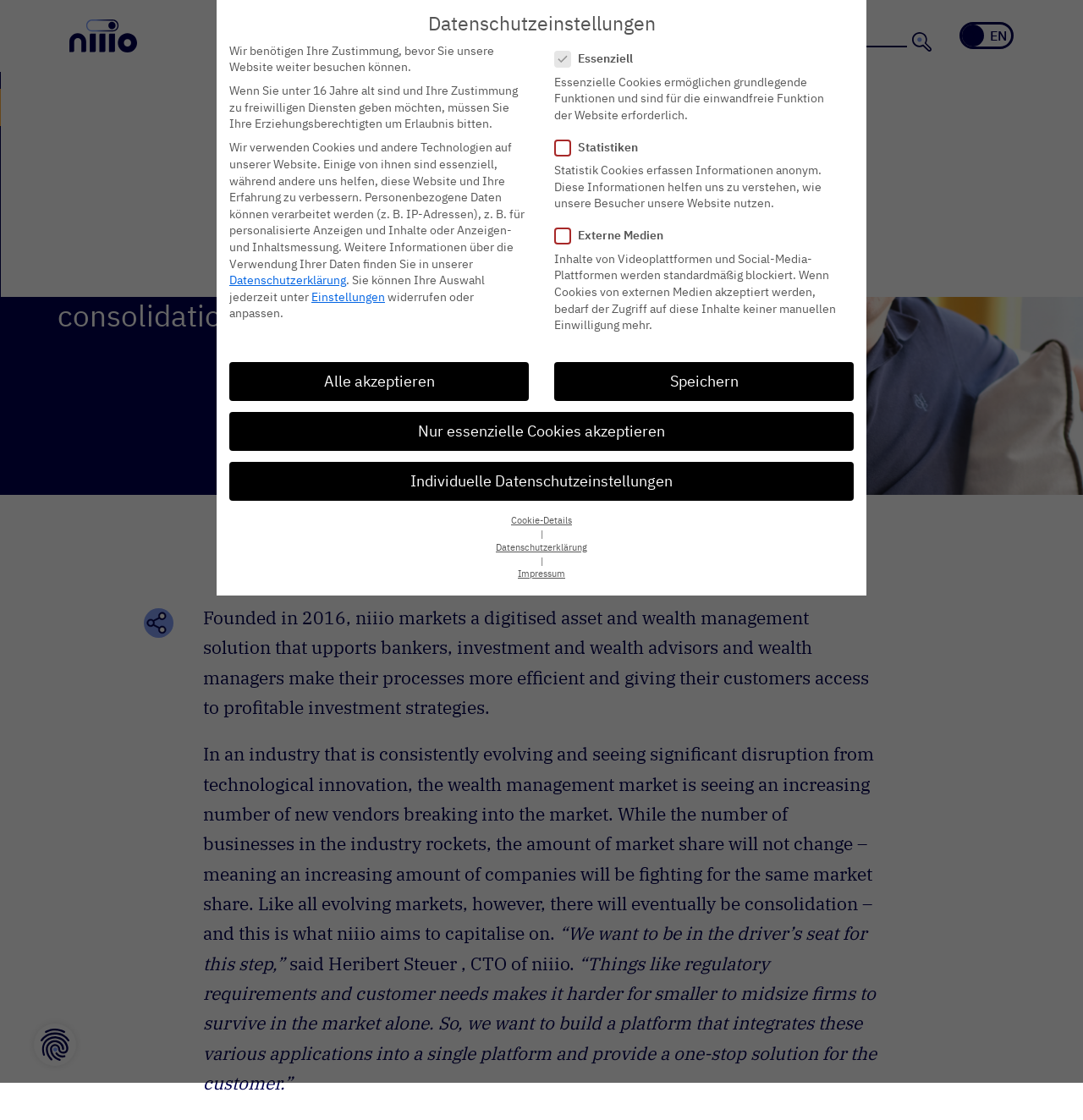Please locate the bounding box coordinates of the element that should be clicked to complete the given instruction: "Click the 'Platform' link".

[0.216, 0.017, 0.304, 0.047]